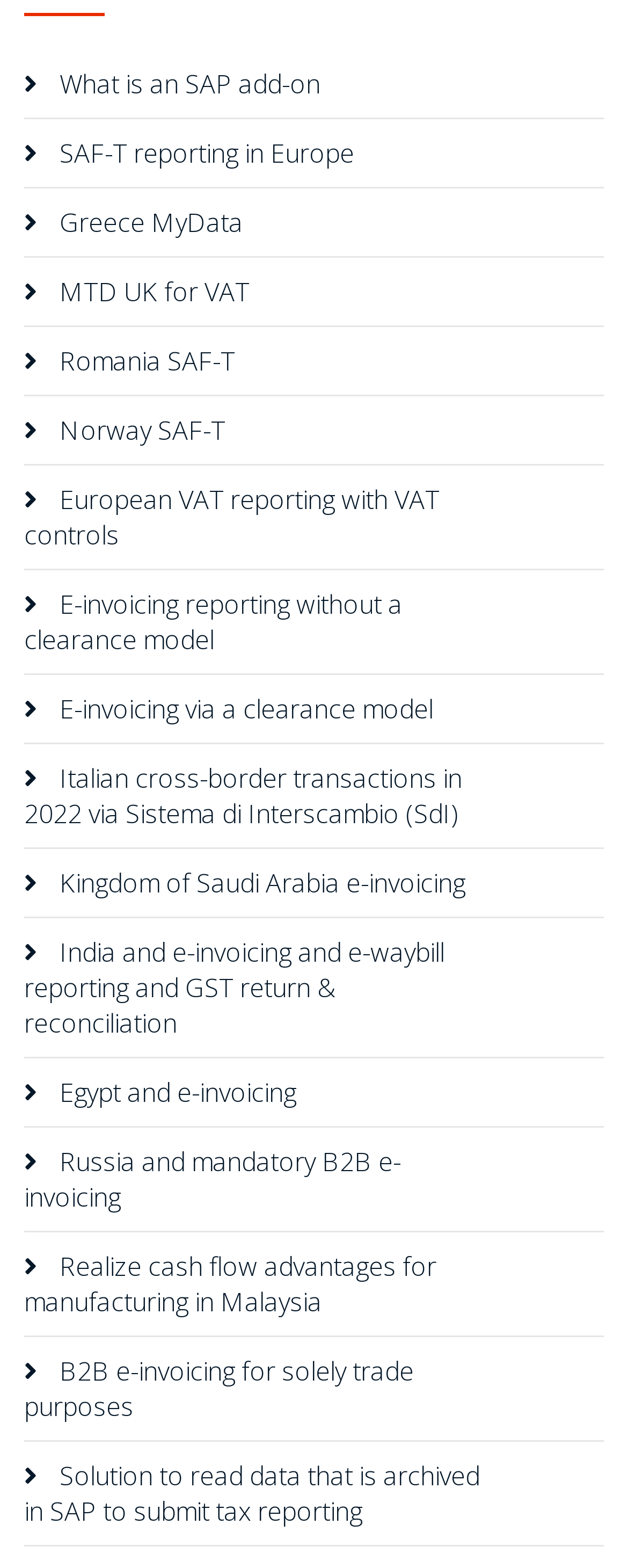Specify the bounding box coordinates for the region that must be clicked to perform the given instruction: "Explore SAF-T reporting in Europe".

[0.038, 0.087, 0.564, 0.109]